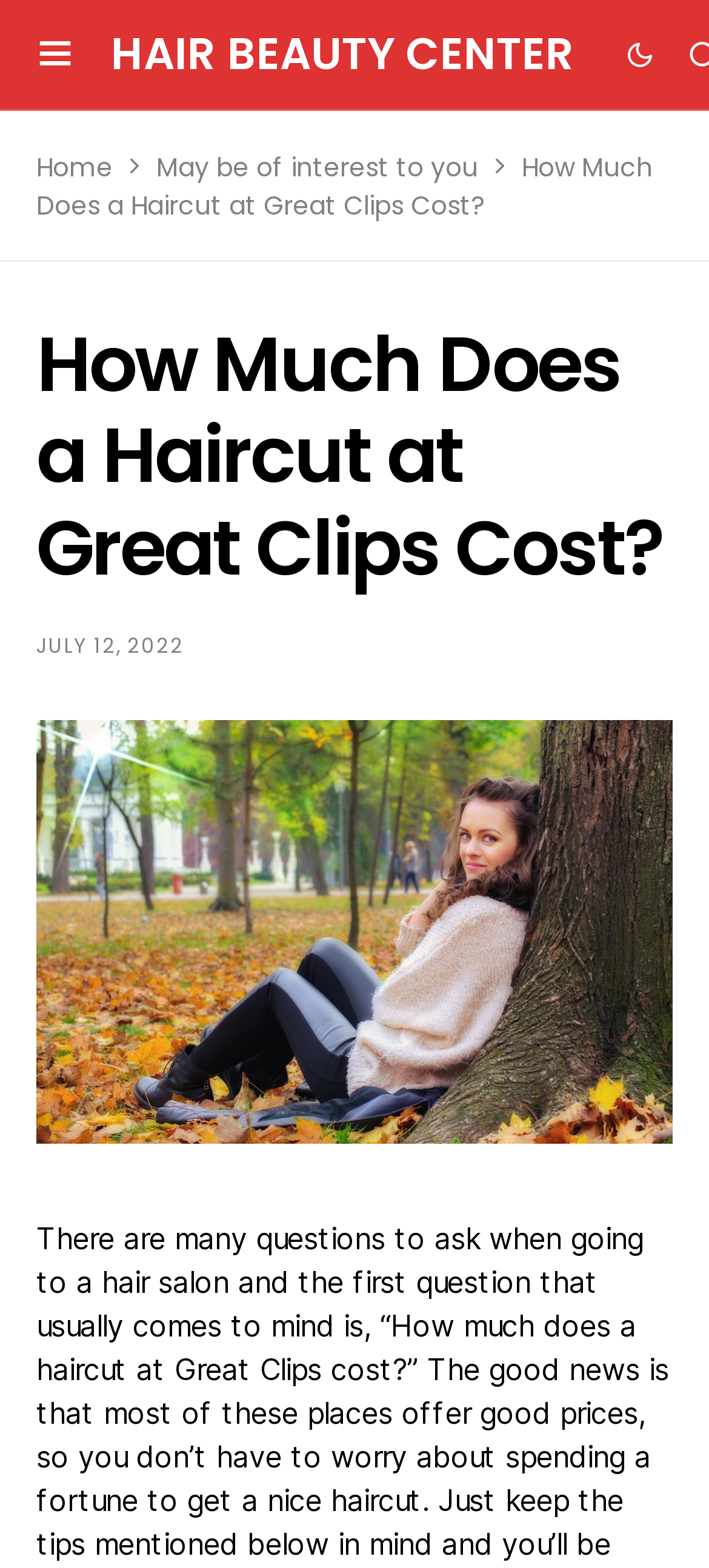Find the bounding box coordinates for the HTML element described in this sentence: "alt="Oaseeds"". Provide the coordinates as four float numbers between 0 and 1, in the format [left, top, right, bottom].

None